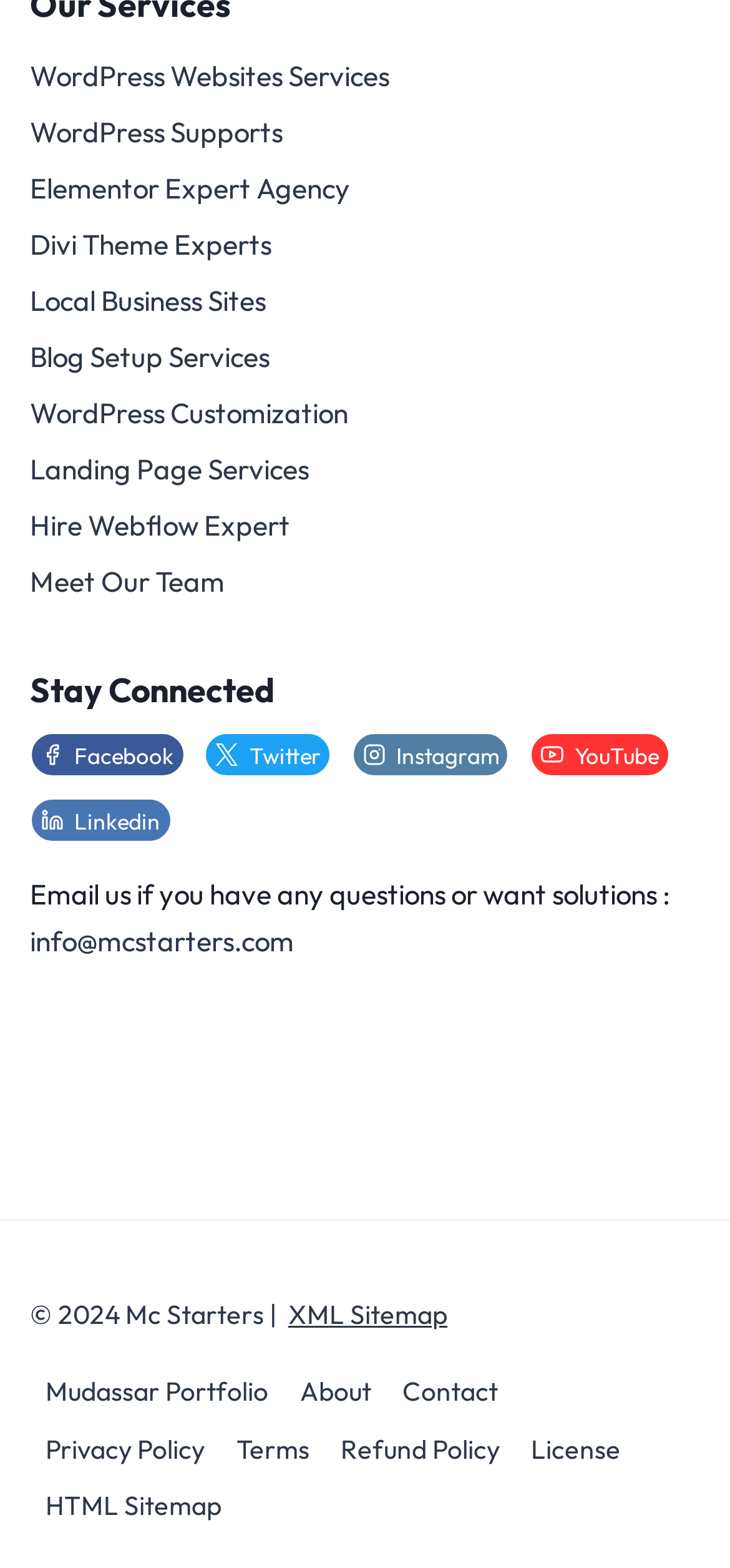Please identify the bounding box coordinates of the clickable area that will allow you to execute the instruction: "Browse Portfolio Premade Site".

[0.041, 0.034, 0.959, 0.07]